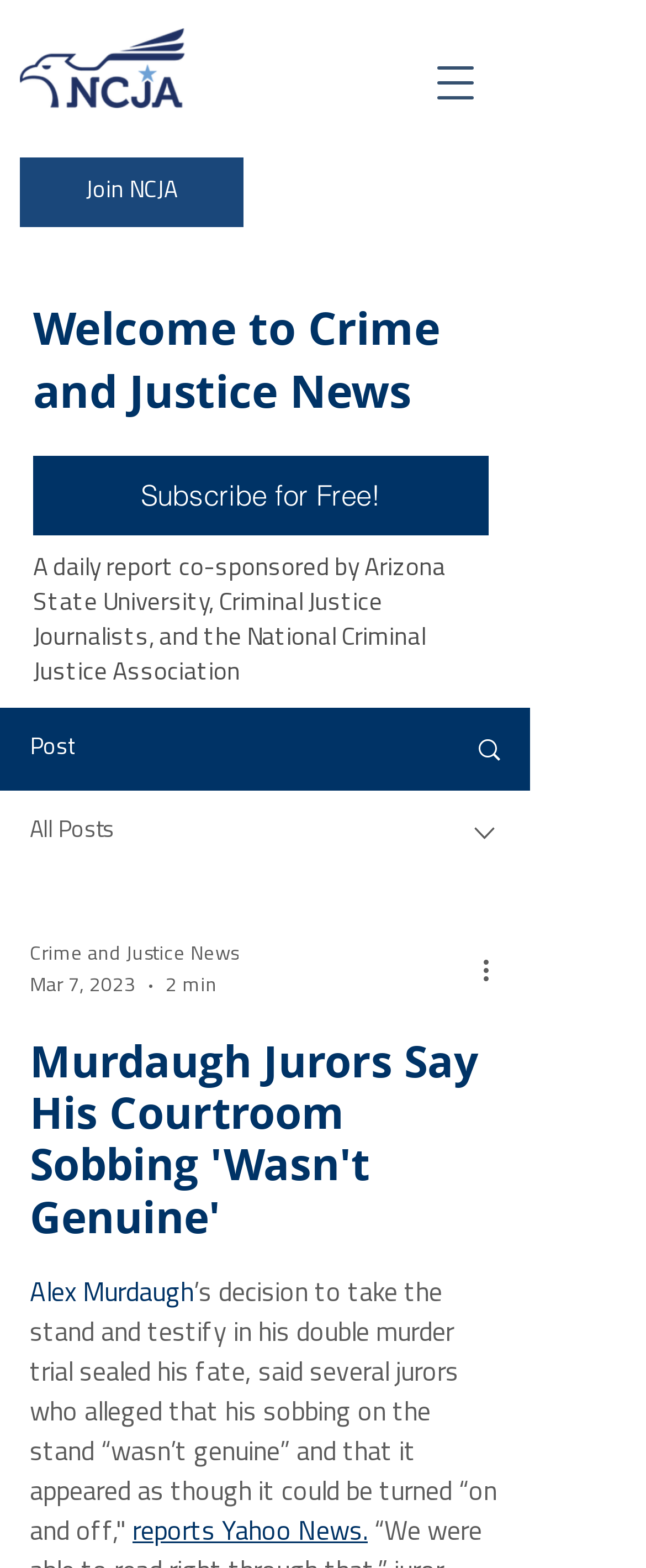Using a single word or phrase, answer the following question: 
What is the alleged reason for Alex Murdaugh's fate being sealed?

His decision to take the stand